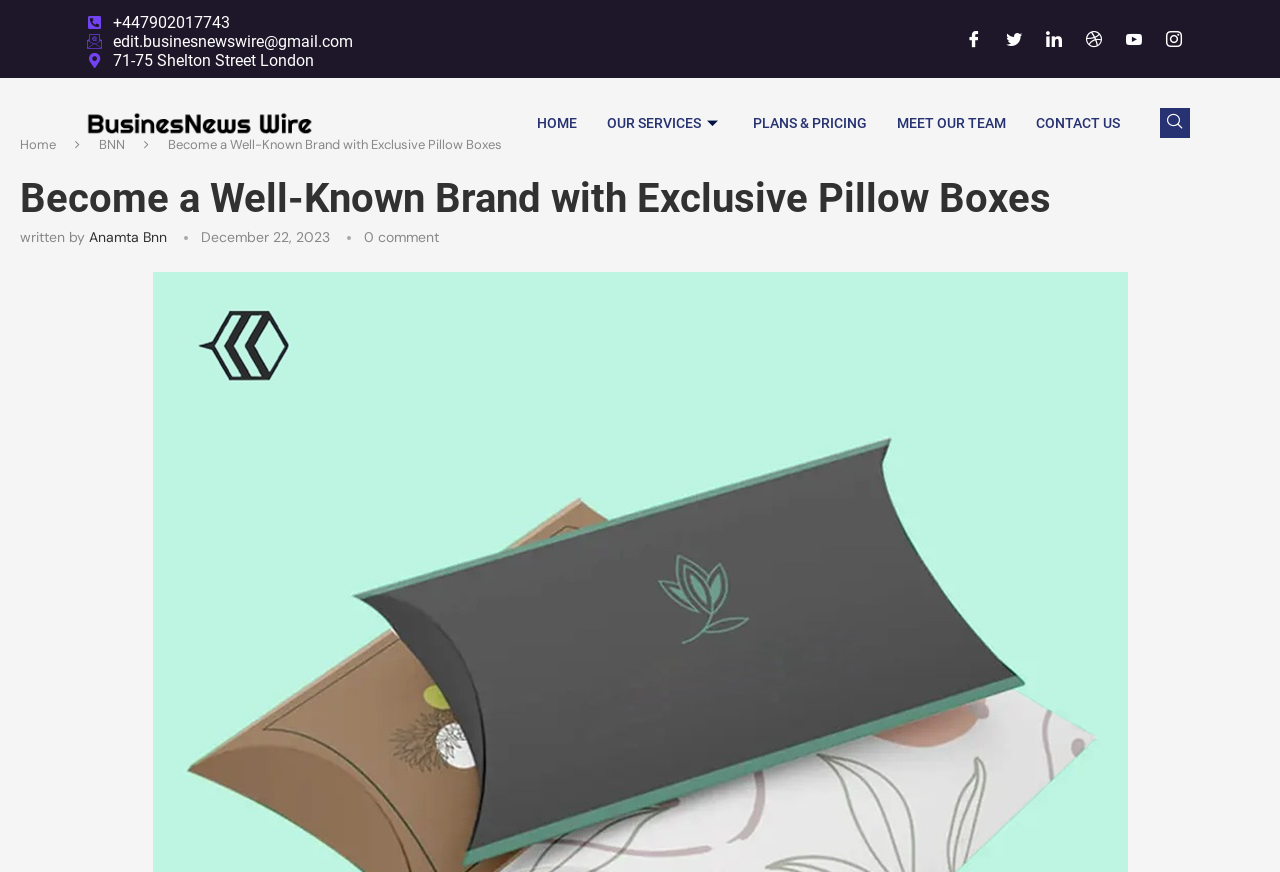Summarize the contents and layout of the webpage in detail.

This webpage appears to be a news article or blog post from Business News Wire. At the top left corner, there is a company logo, accompanied by a phone number and email address. Below the logo, there are social media links to Facebook, Twitter, LinkedIn, Dribble, YouTube, and Instagram, aligned horizontally.

The main content of the webpage is a news article with the title "Become a Well-Known Brand with Exclusive Pillow Boxes" in a large font size. The title is followed by the author's name, "Anamta Bnn", and the publication date, "December 22, 2023". Below the title, there is a brief description of the article, which is not fully provided in the meta description.

On the top navigation bar, there are links to "HOME", "OUR SERVICES", "PLANS & PRICING", "MEET OUR TEAM", and "CONTACT US", arranged horizontally. There is also a search button located at the top right corner.

At the very top of the page, there are two additional links, "Home" and "BNN", which may be related to the website's main page or a specific section.